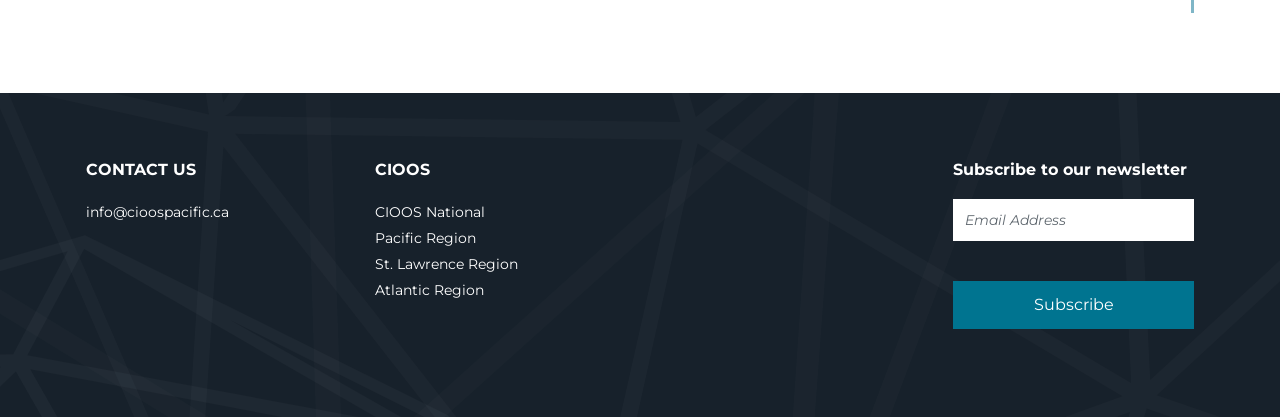Using the description "Pacific Region", predict the bounding box of the relevant HTML element.

[0.293, 0.549, 0.372, 0.593]